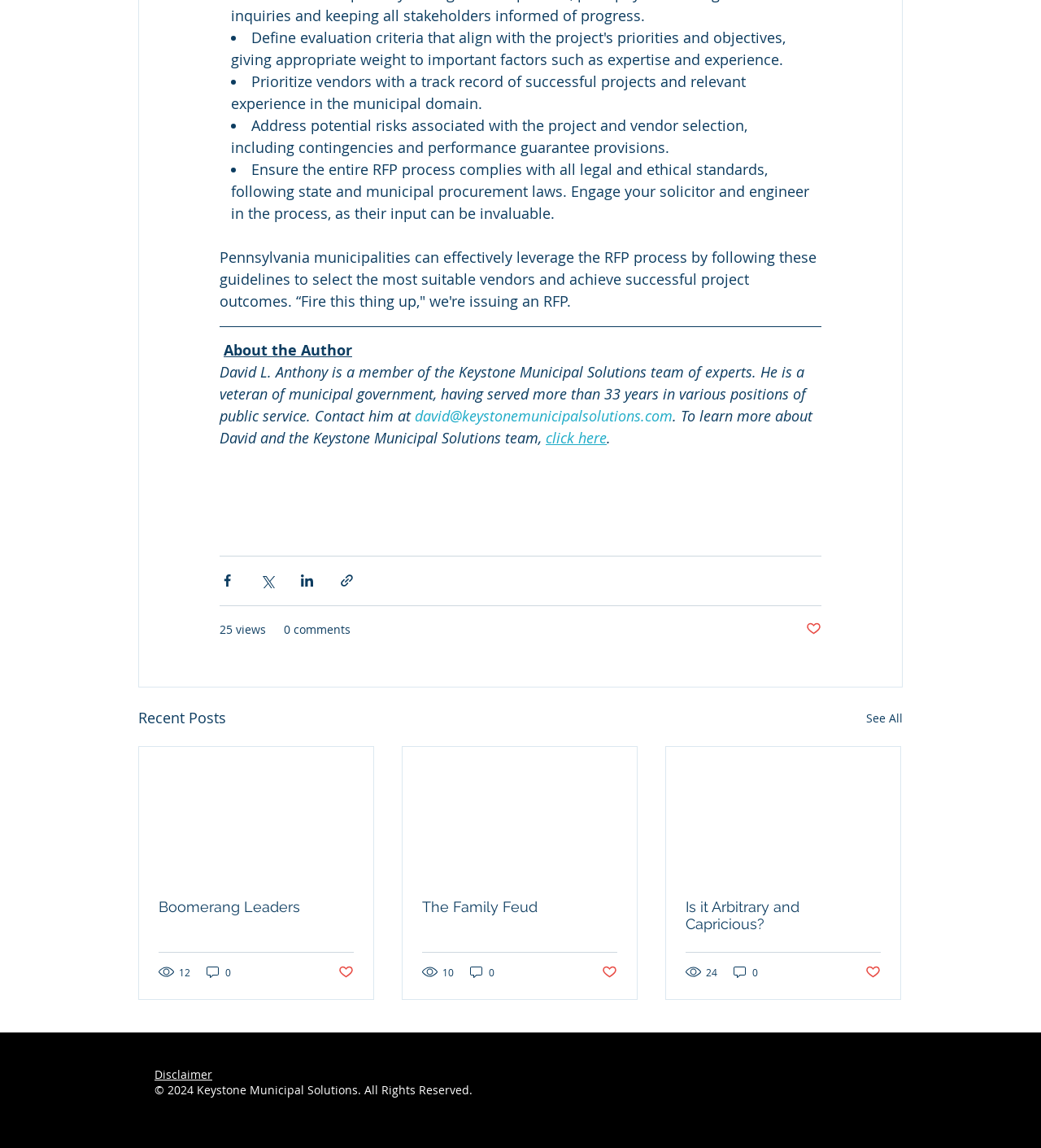Please find the bounding box for the UI component described as follows: "parent_node: The Family Feud".

[0.387, 0.65, 0.612, 0.765]